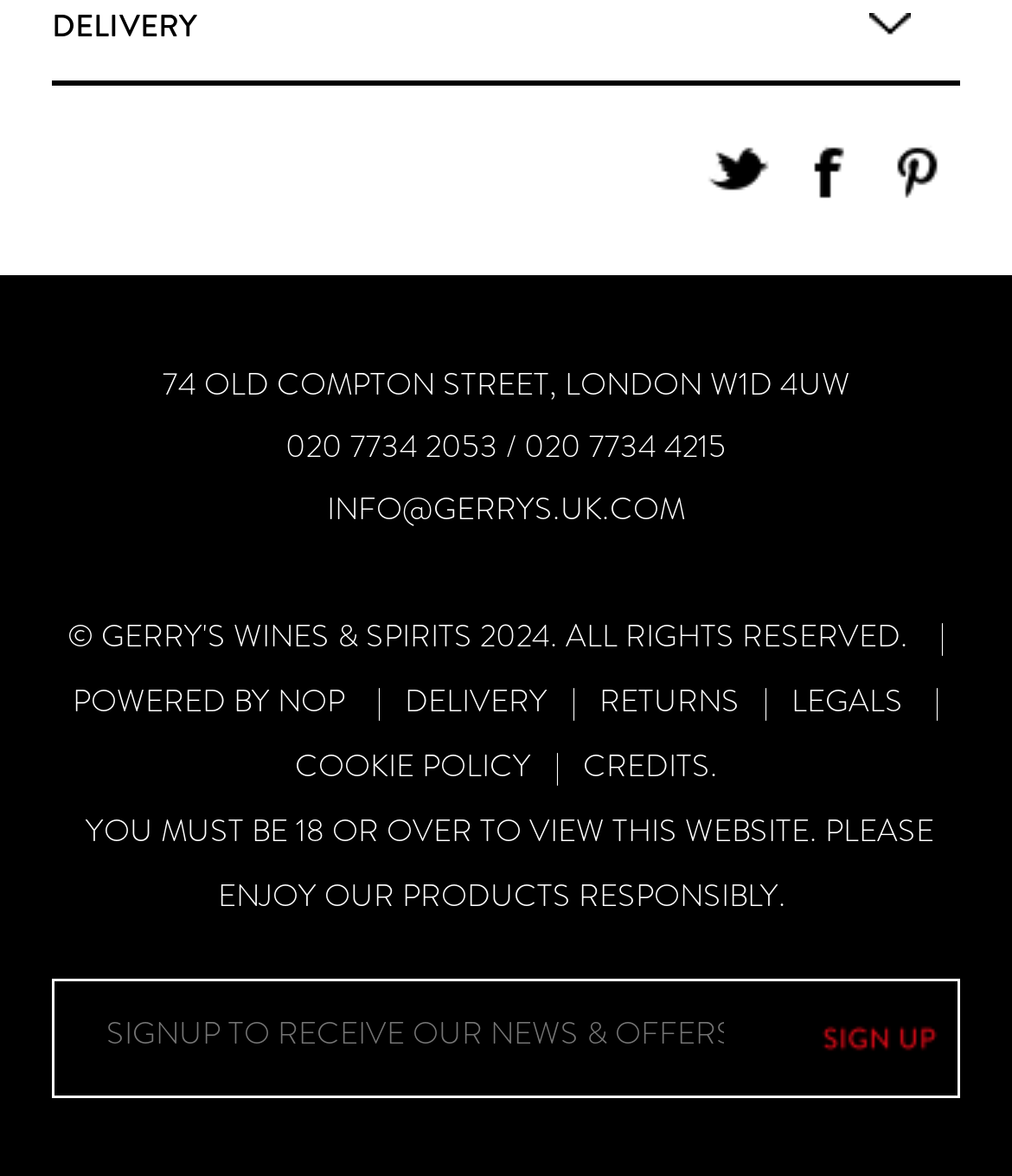Determine the bounding box of the UI element mentioned here: "parent_node: subscribe name="newsletter_block" value="newsletter_subscribe"". The coordinates must be in the format [left, top, right, bottom] with values ranging from 0 to 1.

[0.196, 0.947, 0.229, 0.976]